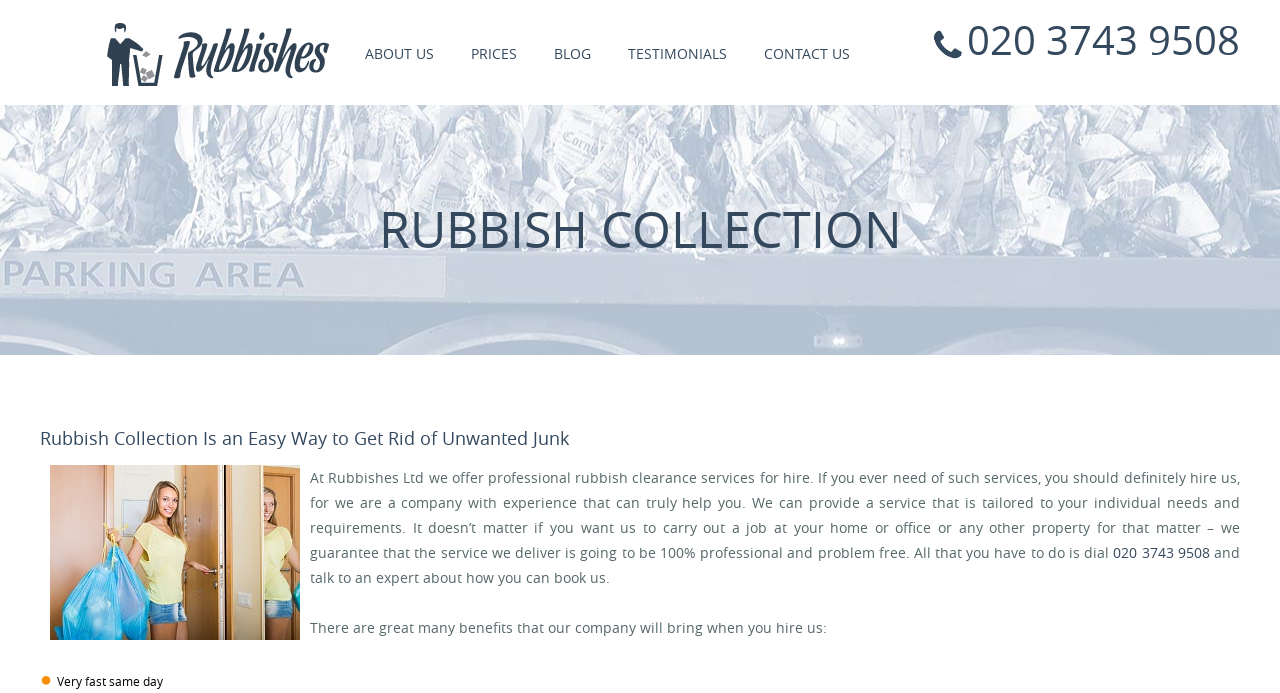Identify the bounding box of the HTML element described as: "About us".

[0.274, 0.043, 0.35, 0.111]